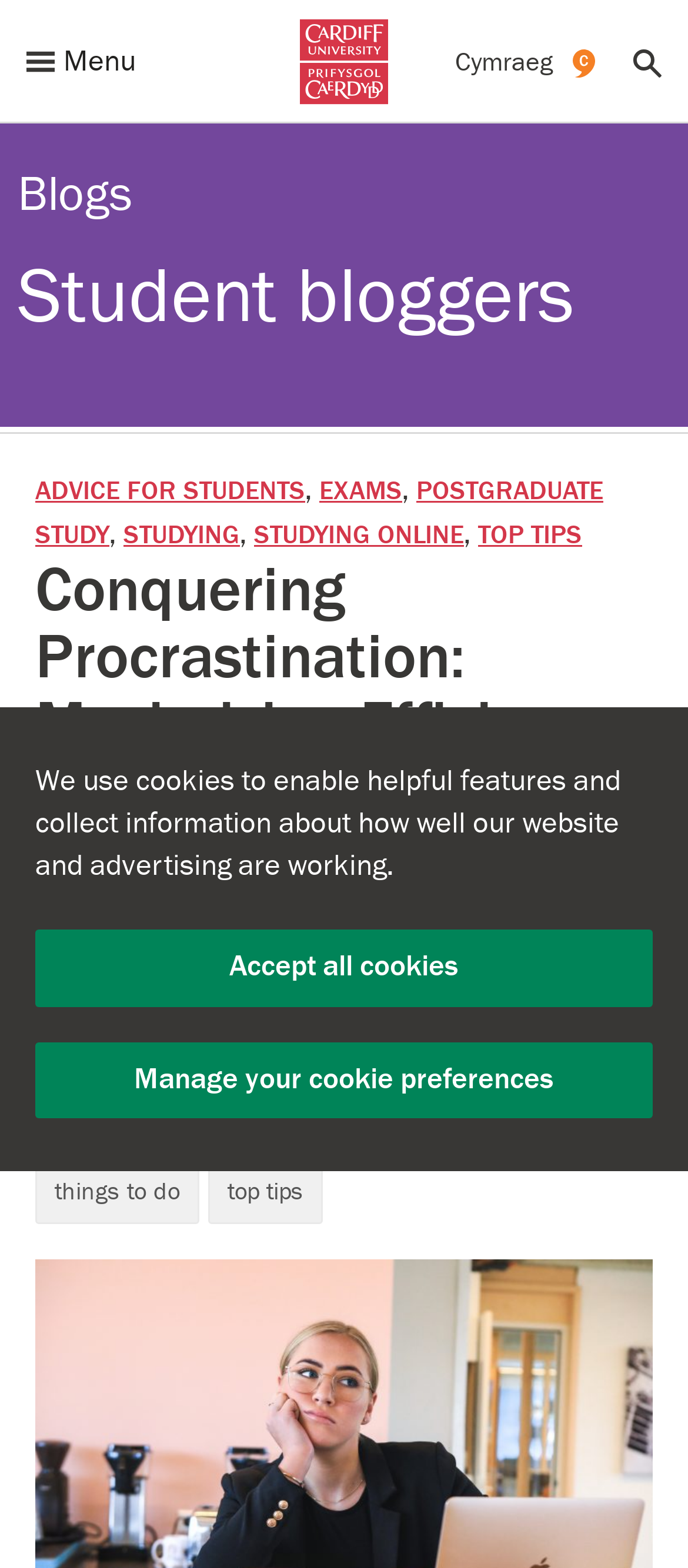Please find and report the bounding box coordinates of the element to click in order to perform the following action: "Read the blog about conquering procrastination". The coordinates should be expressed as four float numbers between 0 and 1, in the format [left, top, right, bottom].

[0.051, 0.355, 0.949, 0.569]